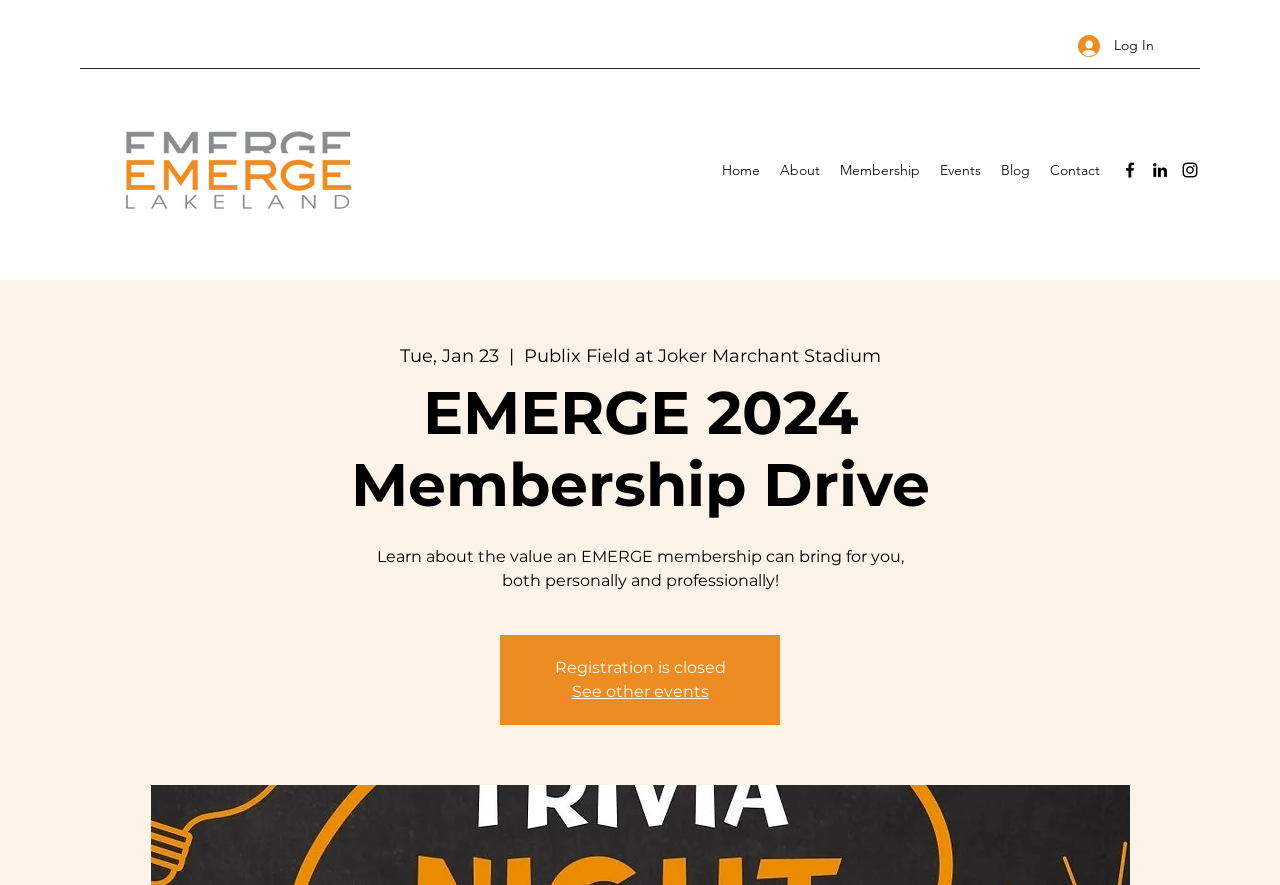Using the details from the image, please elaborate on the following question: How many navigation links are there?

I counted the number of links in the navigation section, which are Home, About, Membership, Events, and Blog, so there are 5 navigation links.